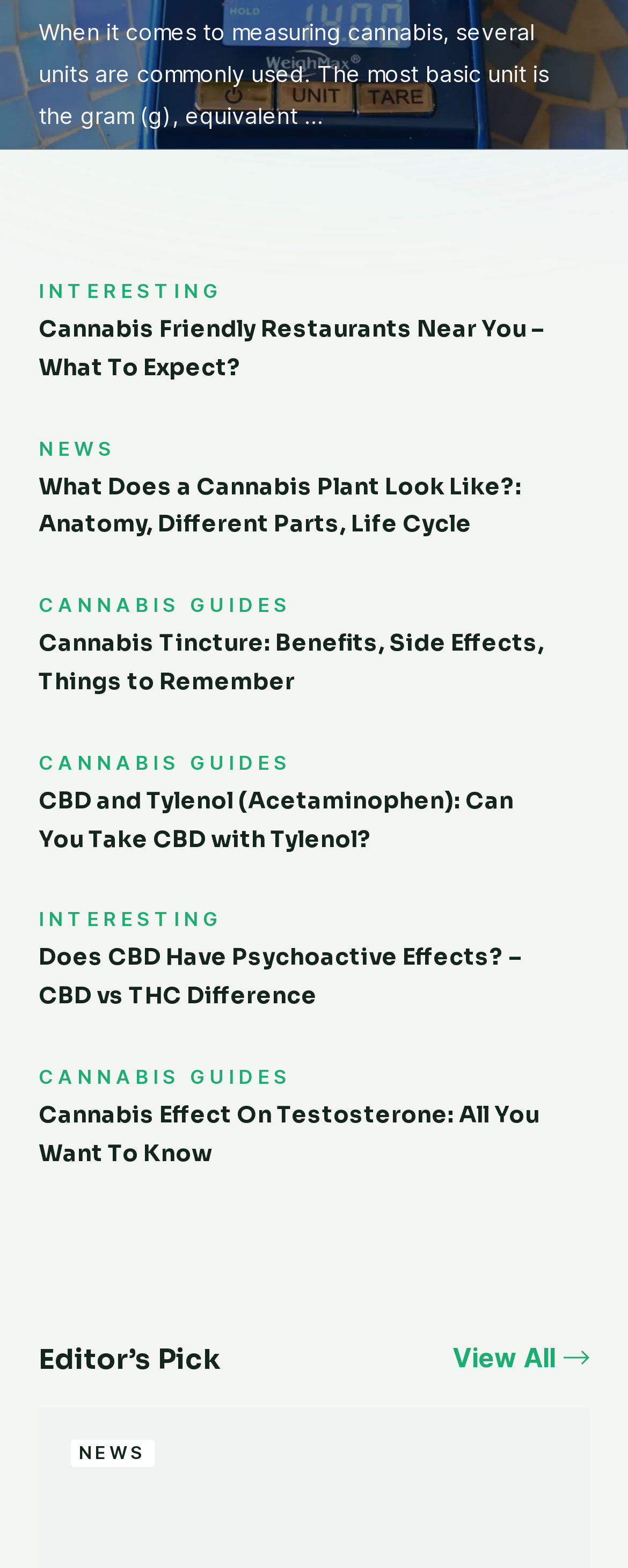Given the element description View All, identify the bounding box coordinates for the UI element on the webpage screenshot. The format should be (top-left x, top-left y, bottom-right x, bottom-right y), with values between 0 and 1.

[0.721, 0.858, 0.938, 0.876]